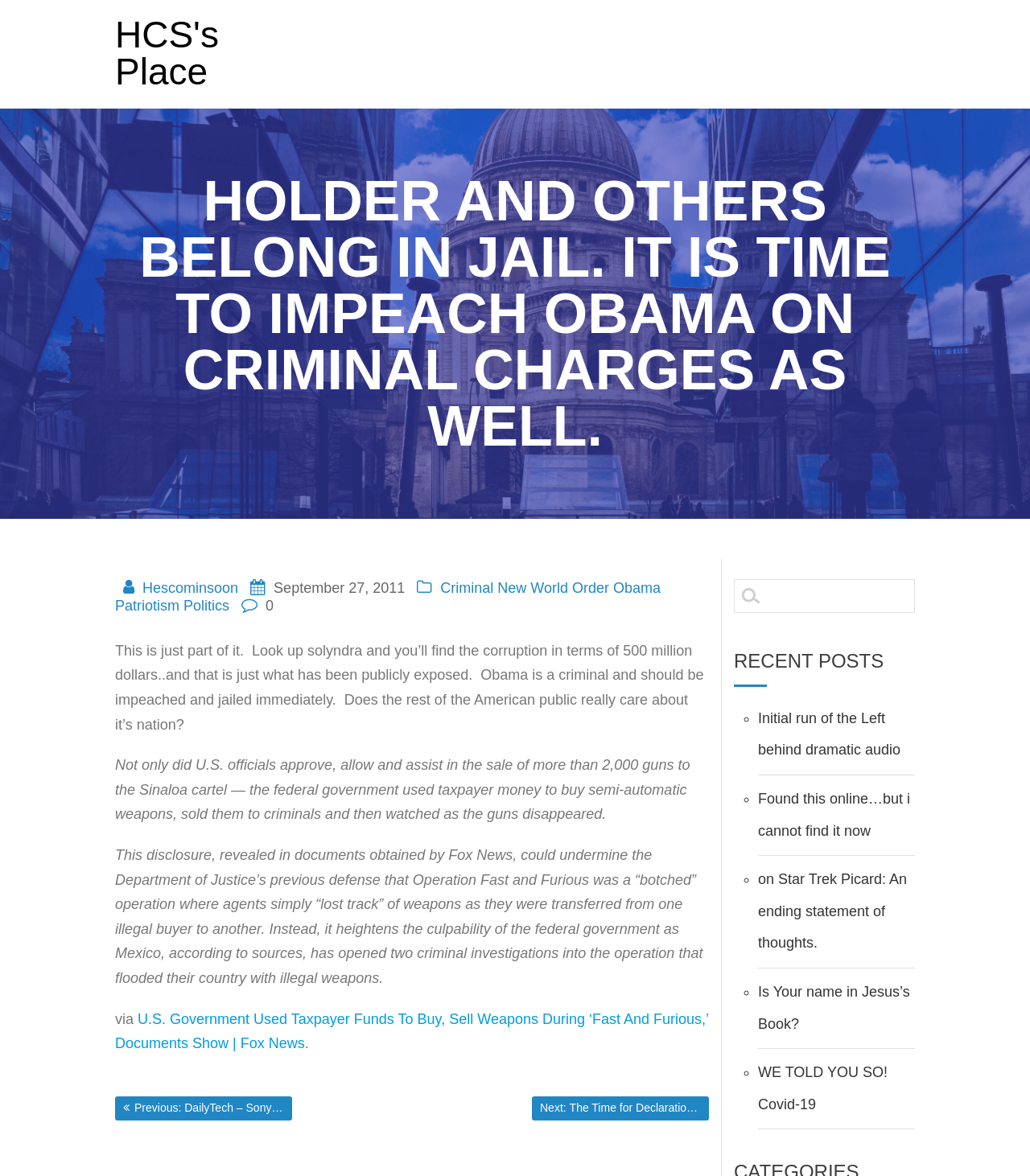Locate the bounding box coordinates of the region to be clicked to comply with the following instruction: "Search for a topic". The coordinates must be four float numbers between 0 and 1, in the form [left, top, right, bottom].

[0.712, 0.492, 0.888, 0.522]